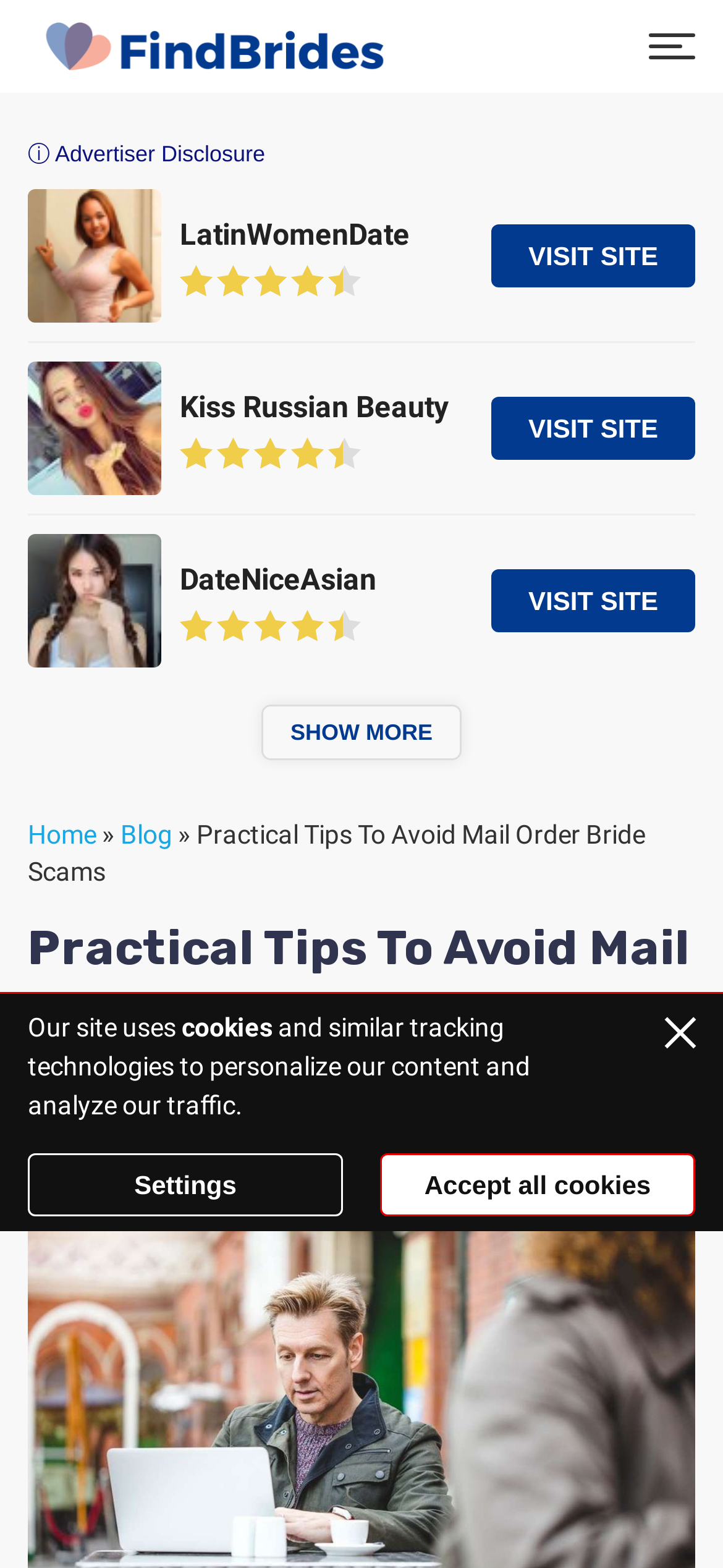Based on the image, provide a detailed response to the question:
What is the purpose of the 'SHOW MORE' button?

The 'SHOW MORE' button is located at the bottom of the webpage, and it is likely that it is intended to allow users to show more content related to mail order bride scams or tips to avoid them, possibly by loading additional articles or information.